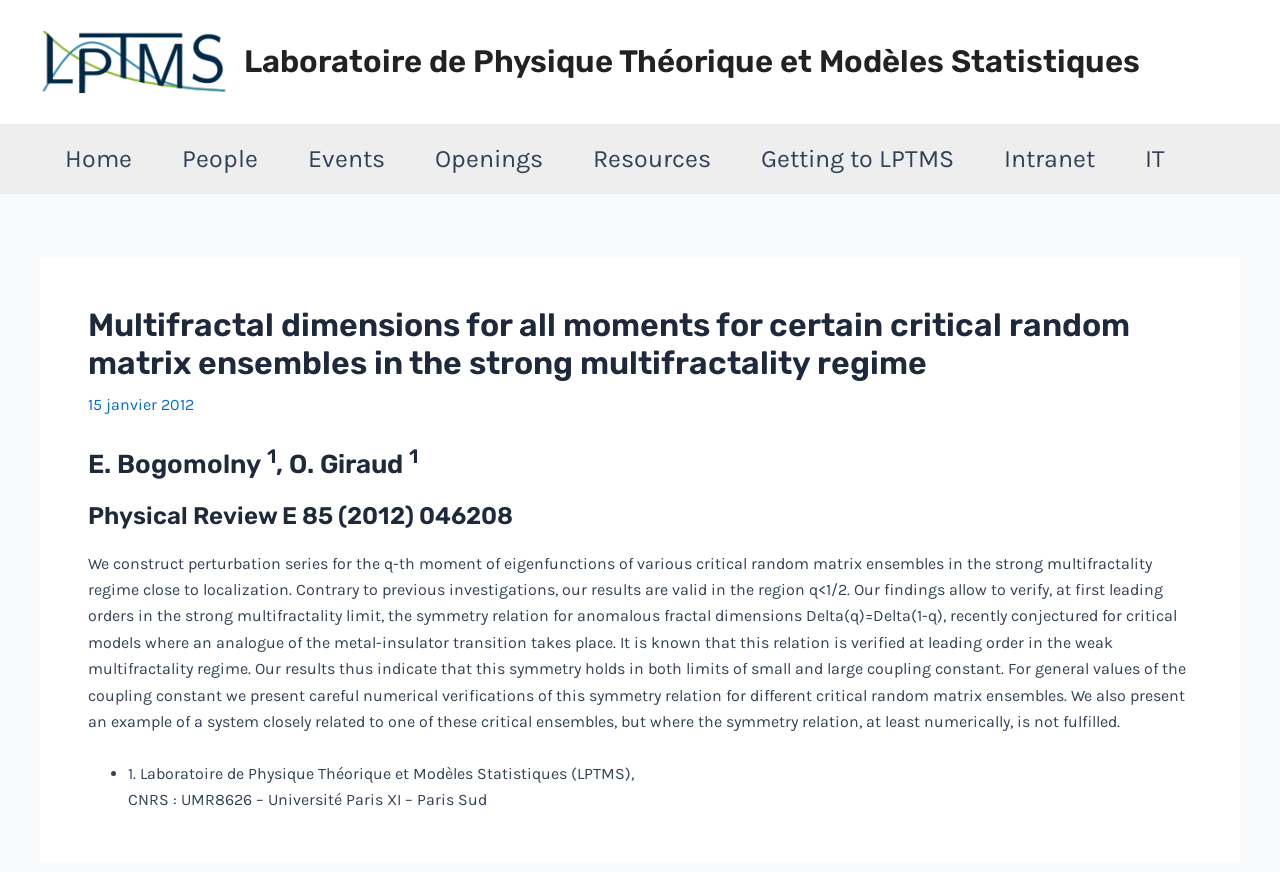Predict the bounding box of the UI element based on the description: "Getting to LPTMS". The coordinates should be four float numbers between 0 and 1, formatted as [left, top, right, bottom].

[0.575, 0.143, 0.765, 0.221]